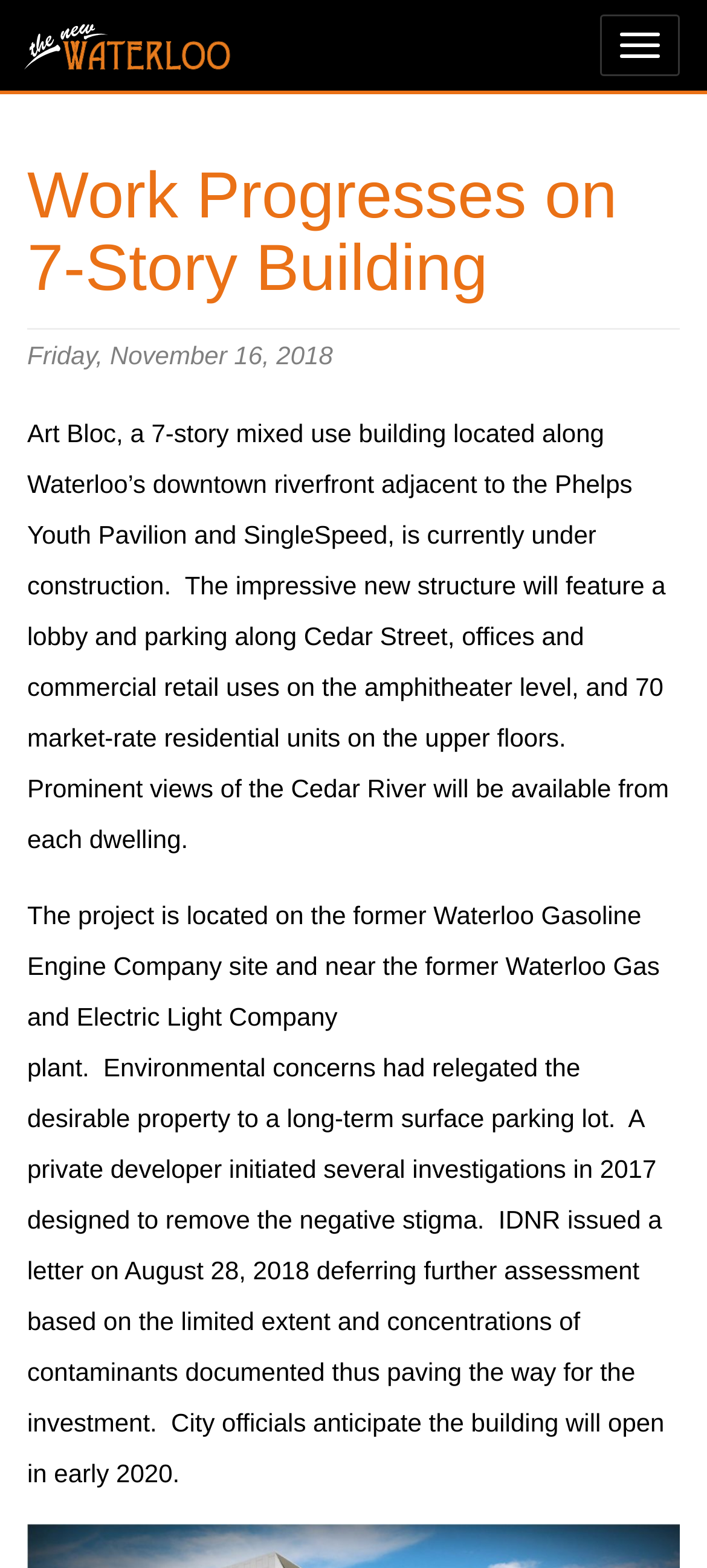What is the primary heading on this webpage?

Work Progresses on 7-Story Building